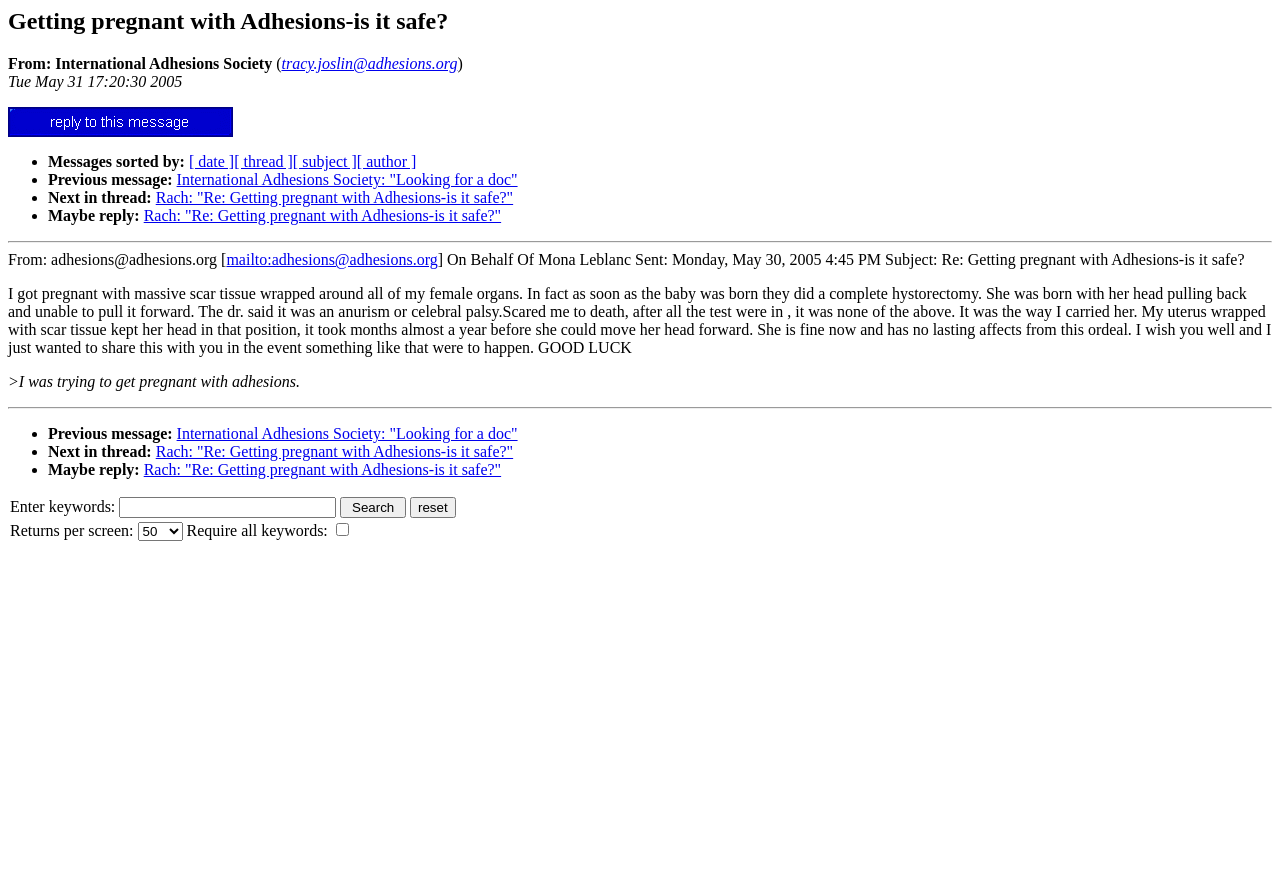Can you find the bounding box coordinates for the UI element given this description: "parent_node: Enter keywords: name="text""? Provide the coordinates as four float numbers between 0 and 1: [left, top, right, bottom].

[0.093, 0.556, 0.263, 0.58]